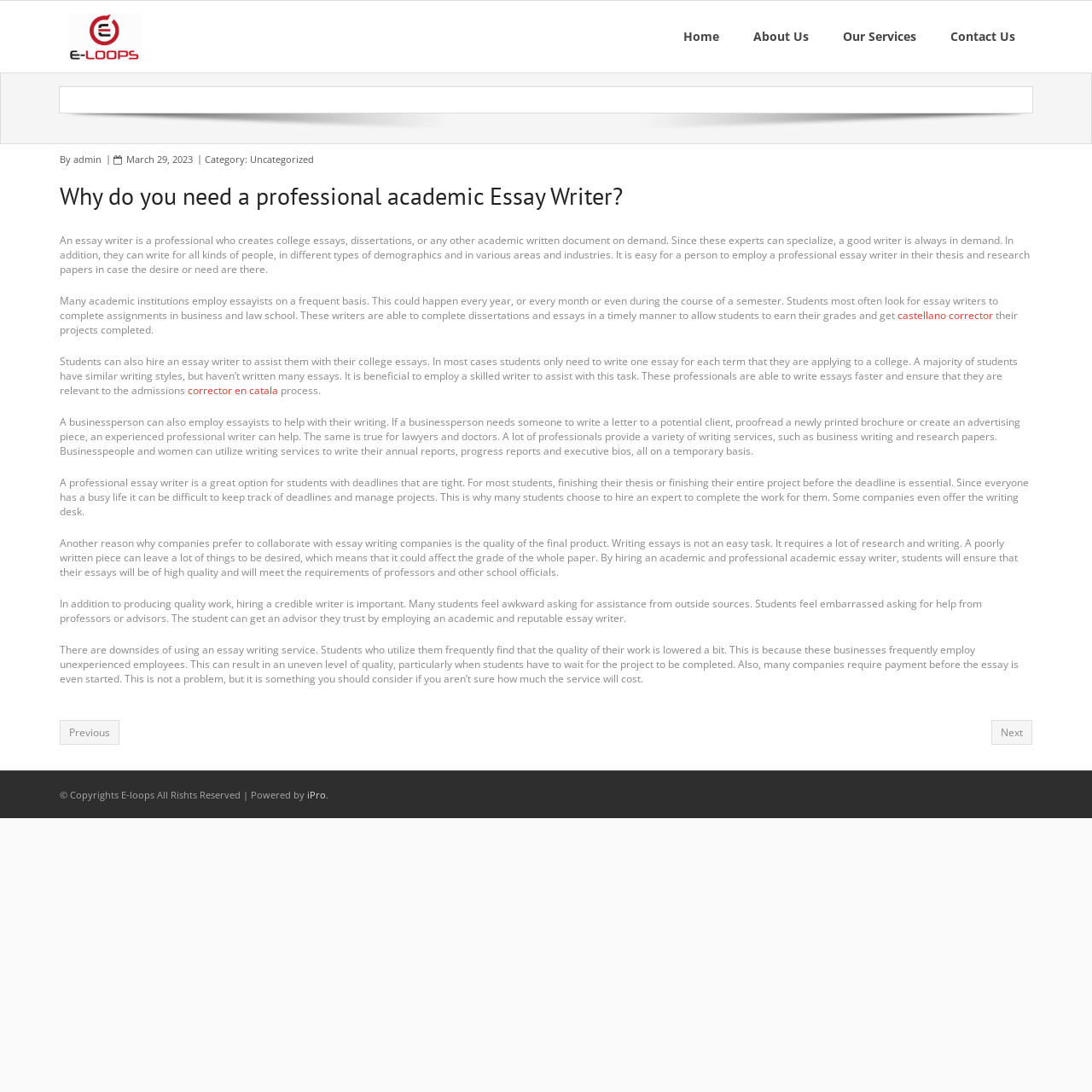What is the downside of using an essay writing service?
Answer with a single word or short phrase according to what you see in the image.

Lowered quality of work